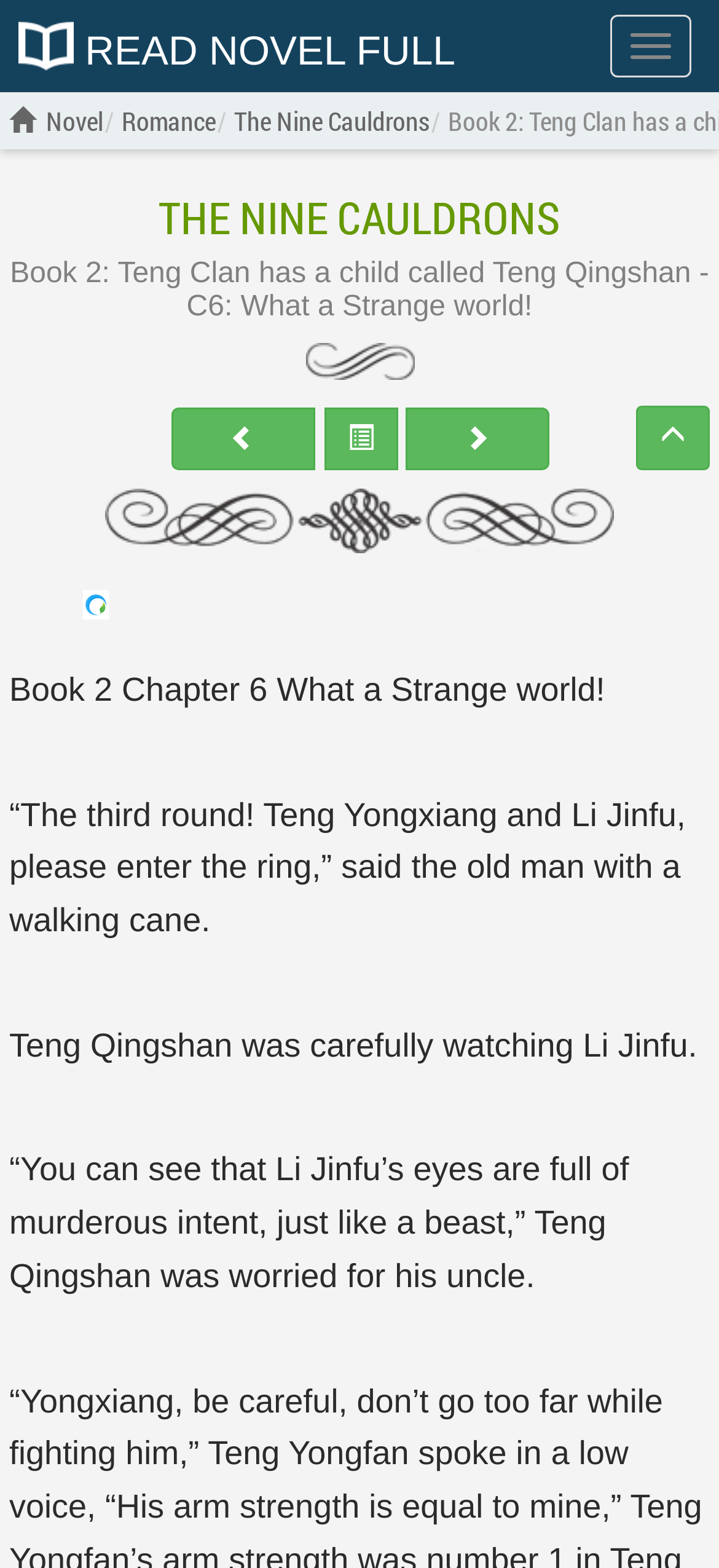What is the current chapter being read?
Refer to the screenshot and respond with a concise word or phrase.

Chapter 6